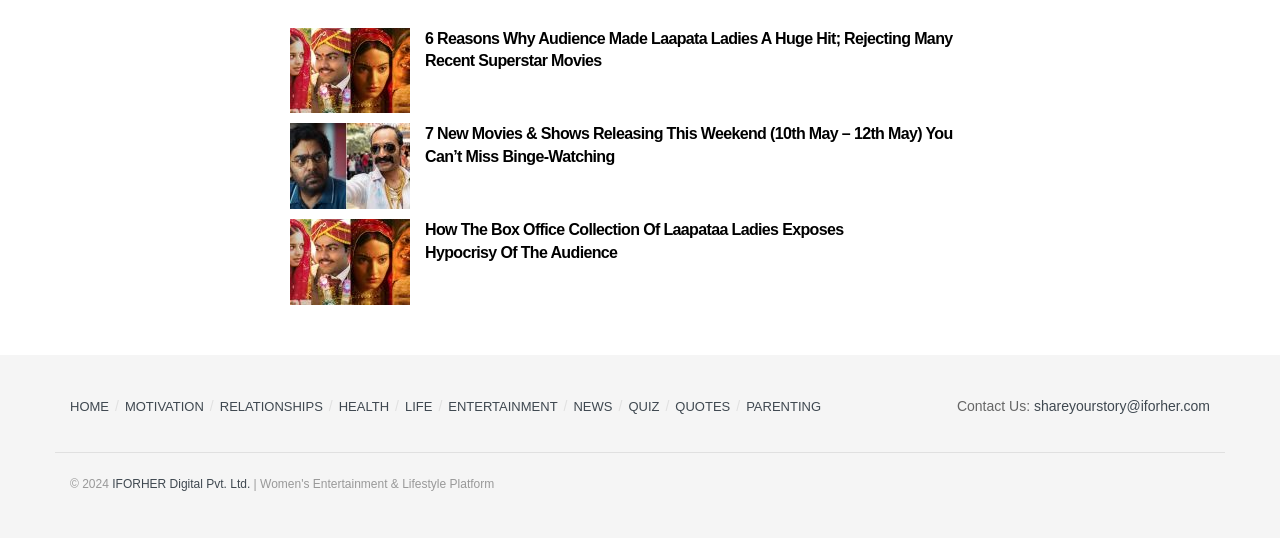What is the copyright year?
Please provide a single word or phrase answer based on the image.

2024